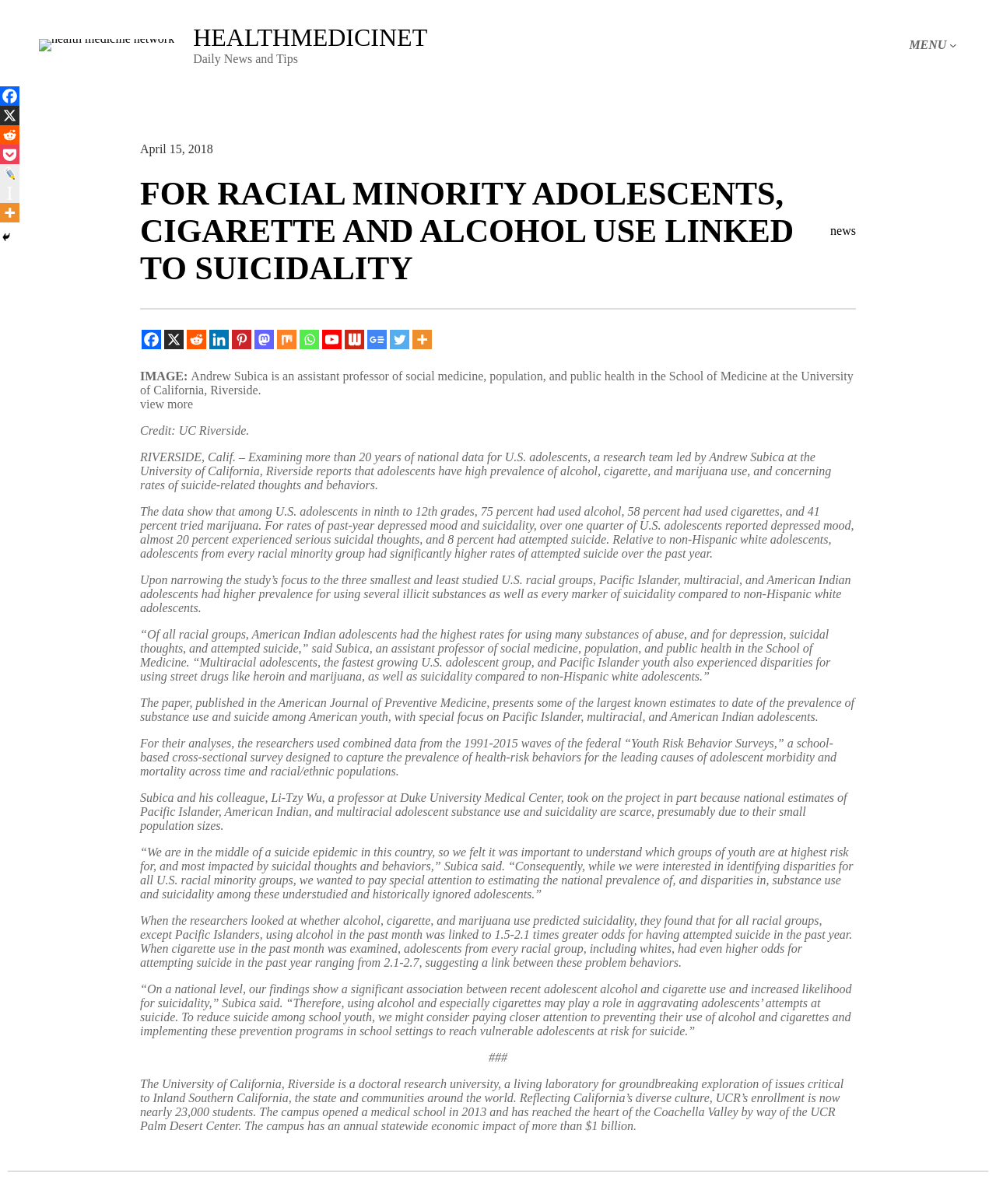Determine the bounding box coordinates of the clickable element necessary to fulfill the instruction: "Visit the 'HEALTHMEDICINET' website". Provide the coordinates as four float numbers within the 0 to 1 range, i.e., [left, top, right, bottom].

[0.194, 0.019, 0.429, 0.043]